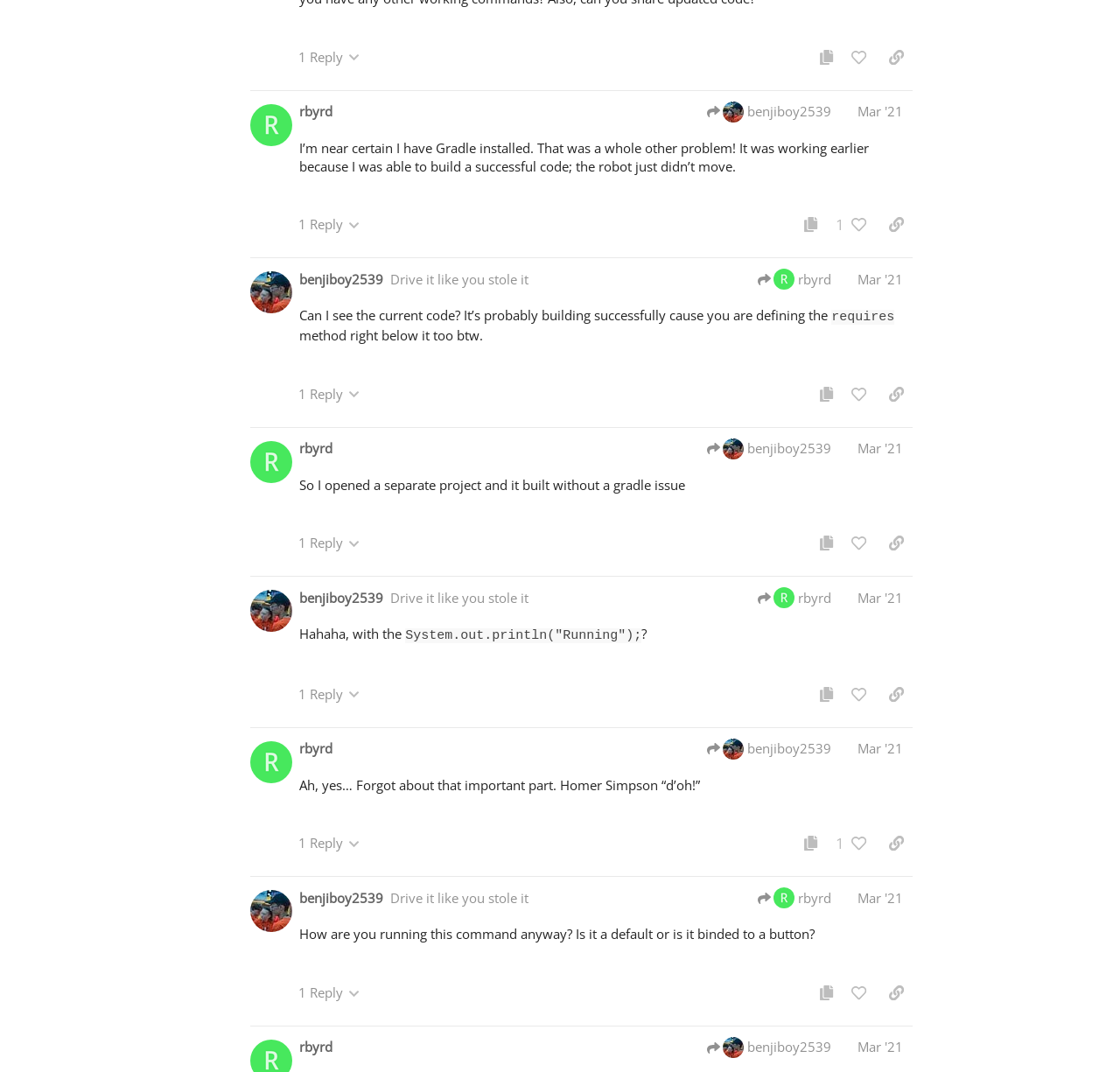What is the content of the static text in post #16?
Using the image, respond with a single word or phrase.

Hahaha, with the